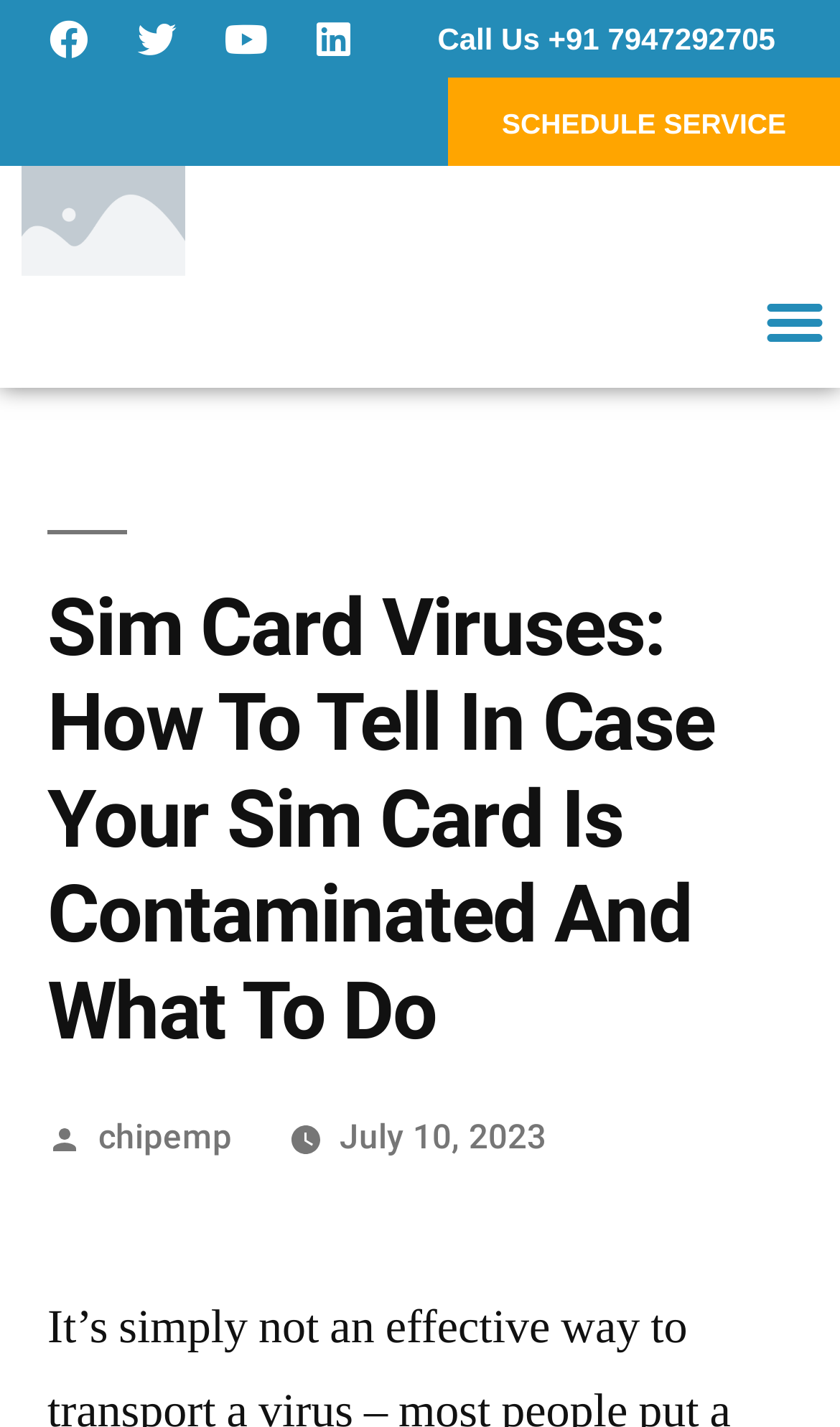Please respond to the question using a single word or phrase:
What is the text of the schedule service button?

SCHEDULE SERVICE